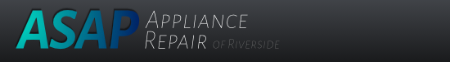Offer a detailed account of the various components present in the image.

The image features the logo of "ASAP Appliance Repair of Riverside," a service specializing in appliance repairs, including dishwashers, in Riverside, California. The design incorporates a modern and professional aesthetic, with the word "ASAP" prominently displayed in a gradient of teal to blue, suggesting urgency and efficiency. Below, the words "APPLIANCE REPAIR" are presented in a sleek, bold font, emphasizing the core service offering, while "of Riverside" is included to clearly indicate the geographical focus of the business. This logo symbolizes a trustworthy and responsive service for residents in need of appliance repair solutions.